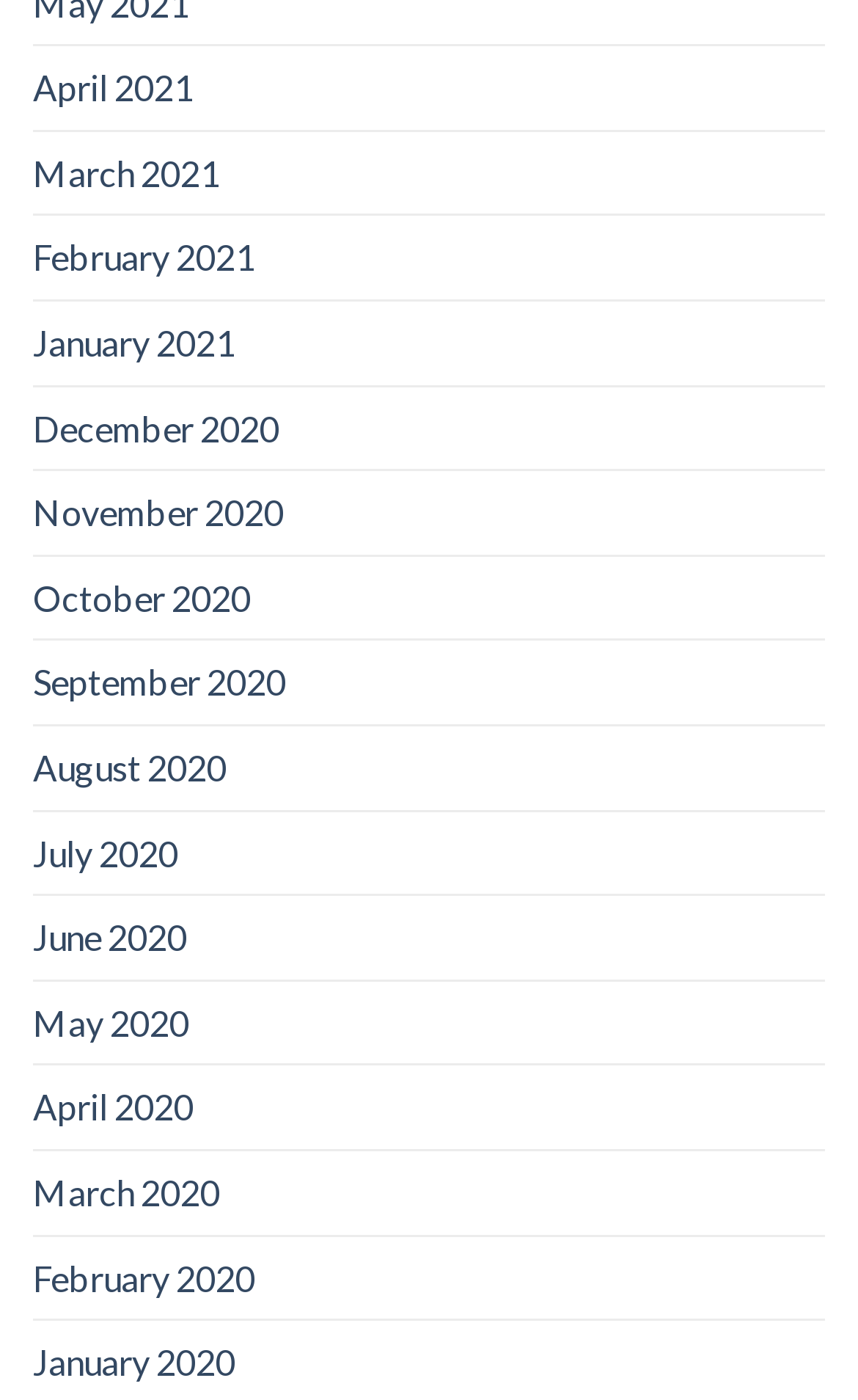What is the latest month listed?
Look at the screenshot and give a one-word or phrase answer.

April 2021